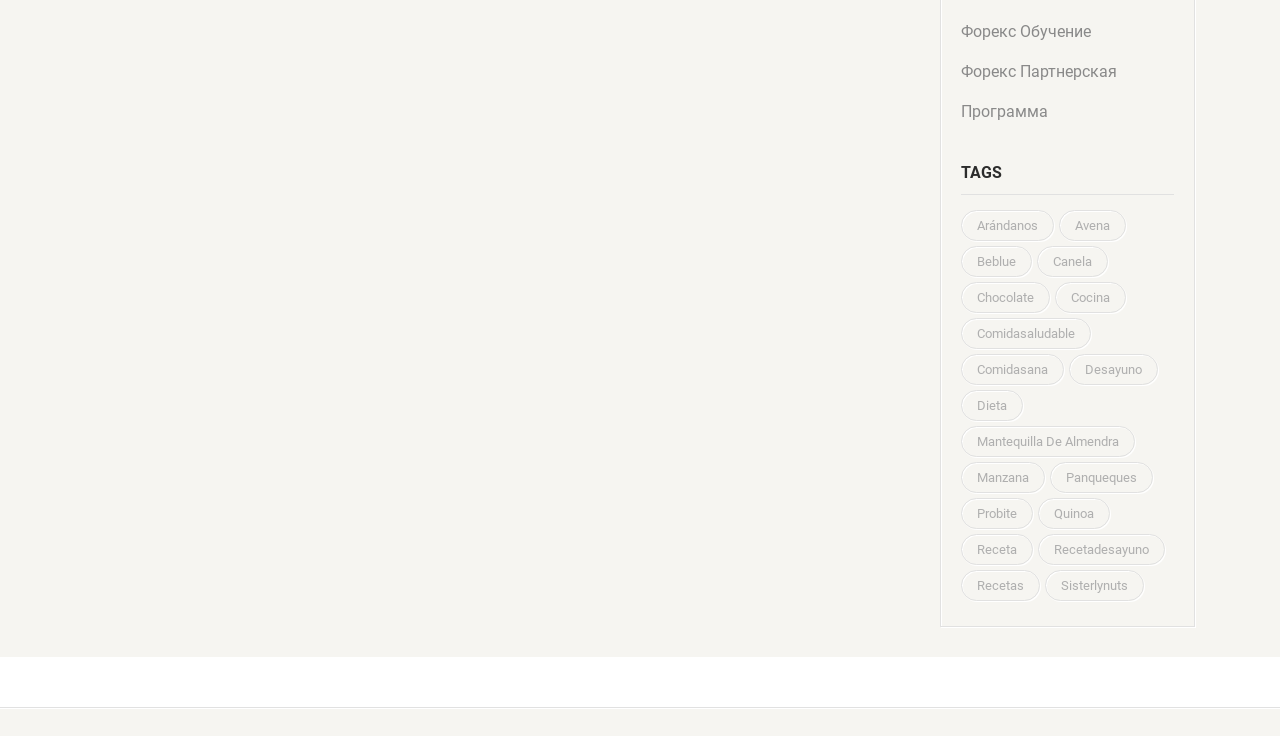Provide a thorough and detailed response to the question by examining the image: 
How many elements are under the 'TAGS' heading?

The 'TAGS' heading has 20 link elements underneath it, each containing a StaticText element with a different tag name.